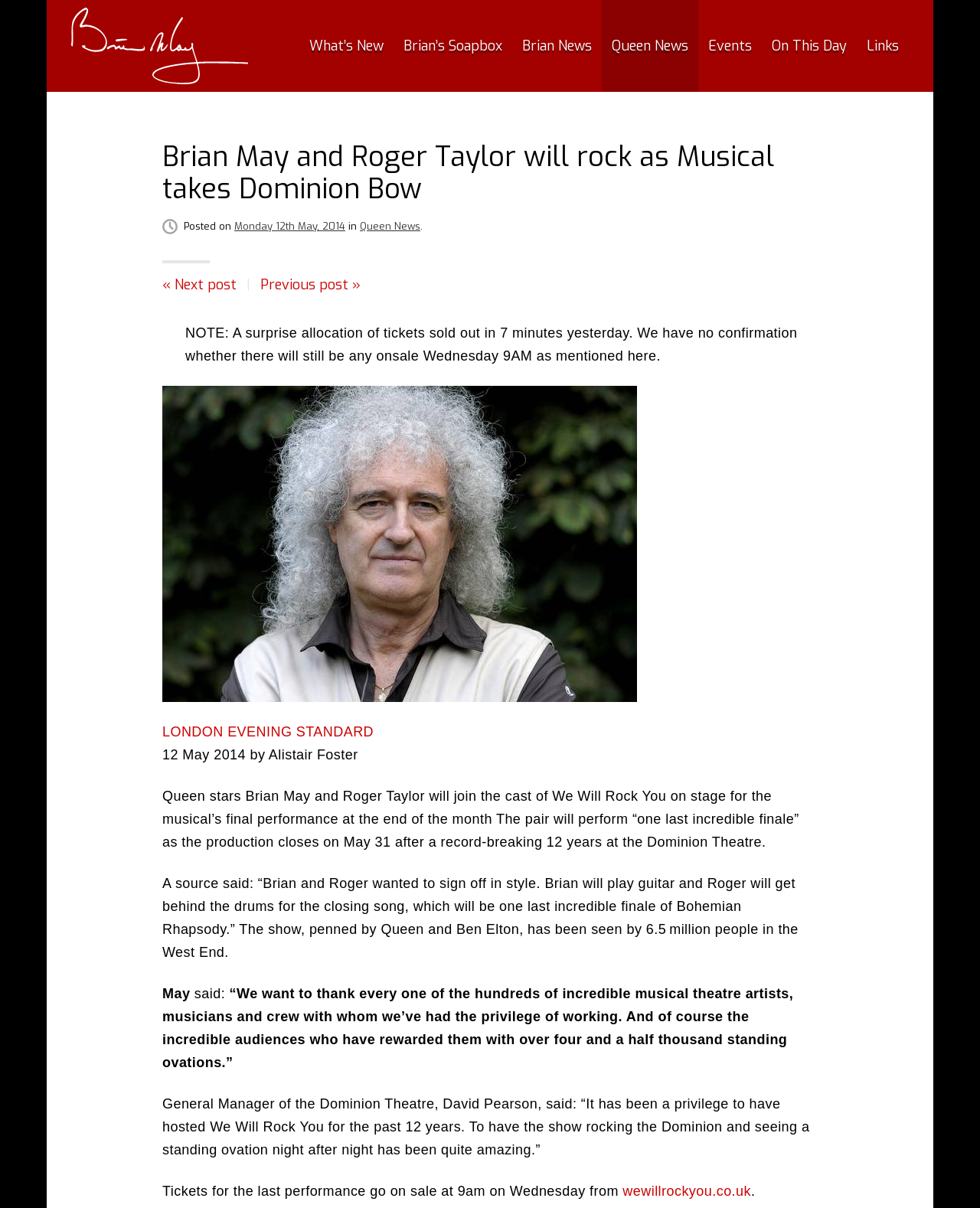Specify the bounding box coordinates of the region I need to click to perform the following instruction: "Click on 'wewillrockyou.co.uk'". The coordinates must be four float numbers in the range of 0 to 1, i.e., [left, top, right, bottom].

[0.635, 0.98, 0.766, 0.992]